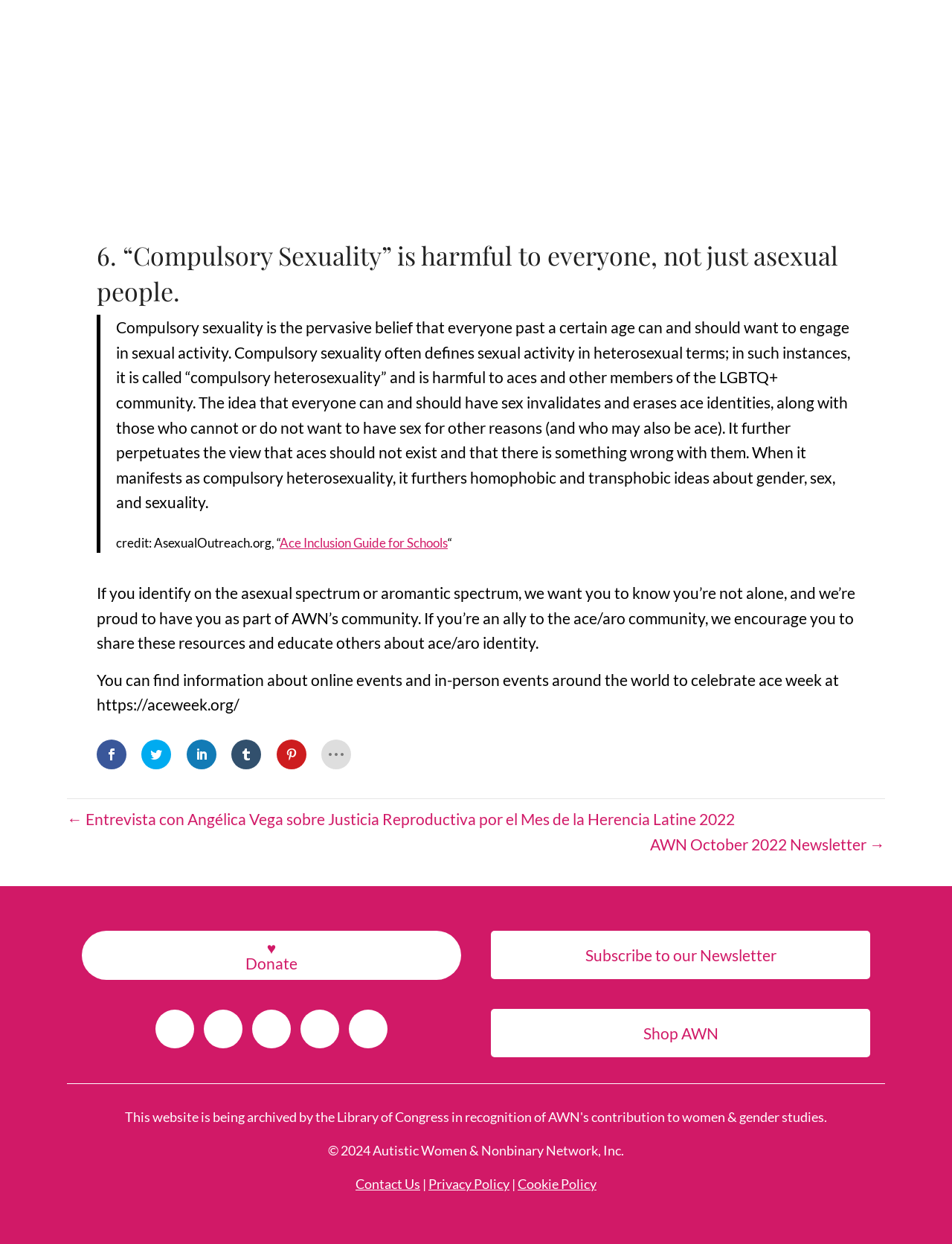Determine the bounding box coordinates of the element's region needed to click to follow the instruction: "Click the 'Ace Inclusion Guide for Schools' link". Provide these coordinates as four float numbers between 0 and 1, formatted as [left, top, right, bottom].

[0.294, 0.43, 0.47, 0.443]